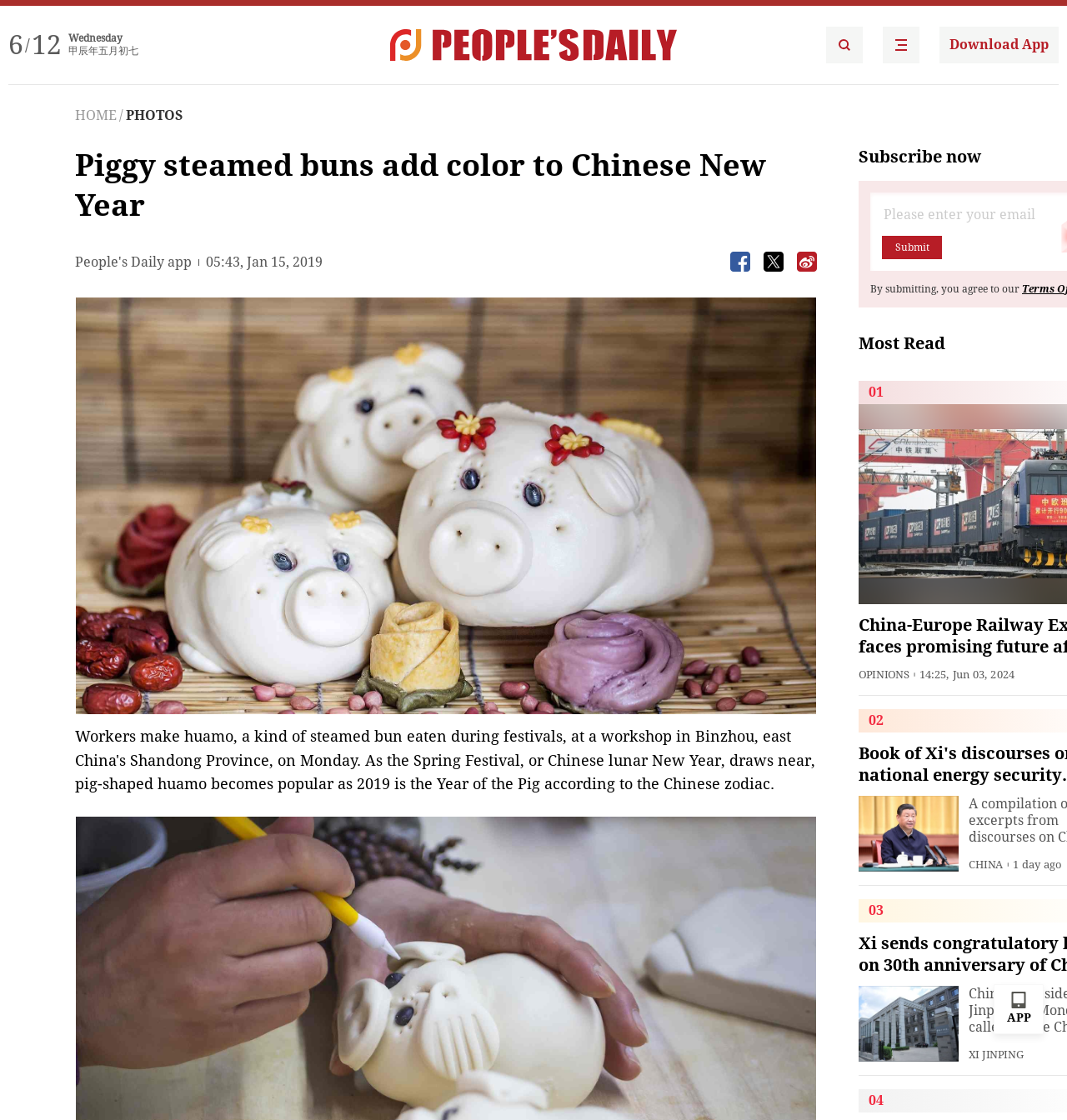Bounding box coordinates are specified in the format (top-left x, top-left y, bottom-right x, bottom-right y). All values are floating point numbers bounded between 0 and 1. Please provide the bounding box coordinate of the region this sentence describes: alt="People's Daily English language App"

[0.827, 0.024, 0.862, 0.057]